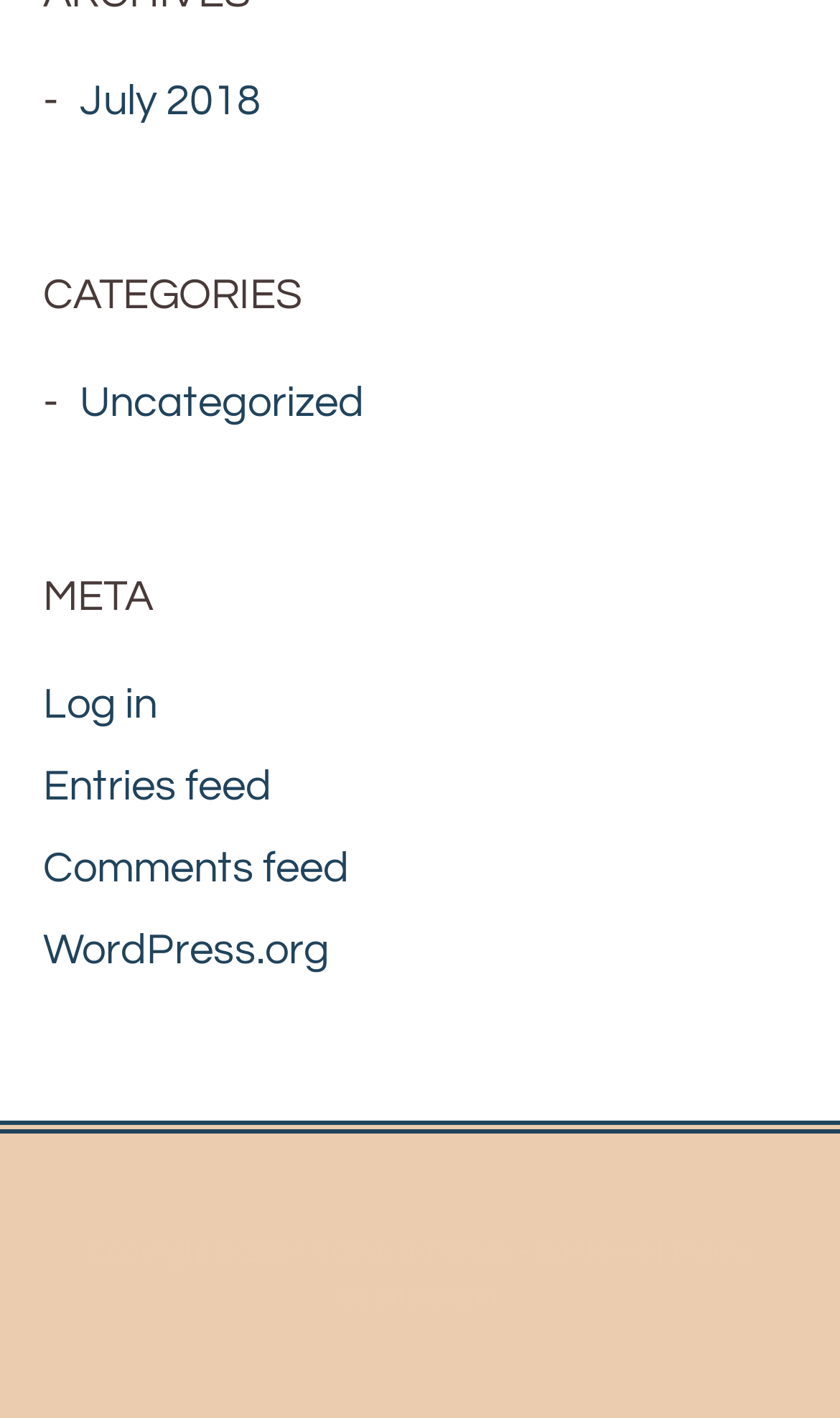What is the organization behind the website?
Look at the image and answer the question using a single word or phrase.

Native Art Week - Santa Fe